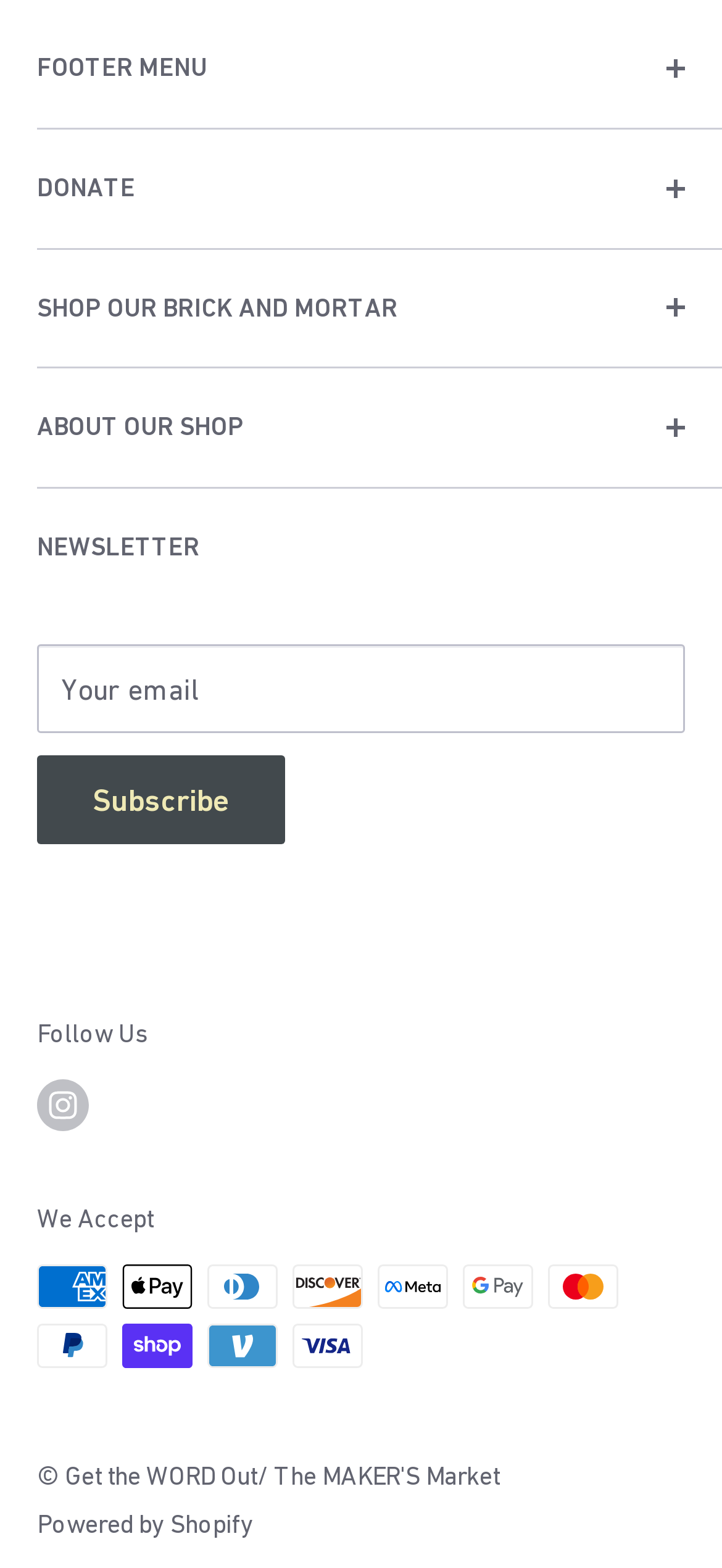Identify the bounding box coordinates of the specific part of the webpage to click to complete this instruction: "Click the FOOTER MENU button".

[0.051, 0.006, 0.949, 0.081]